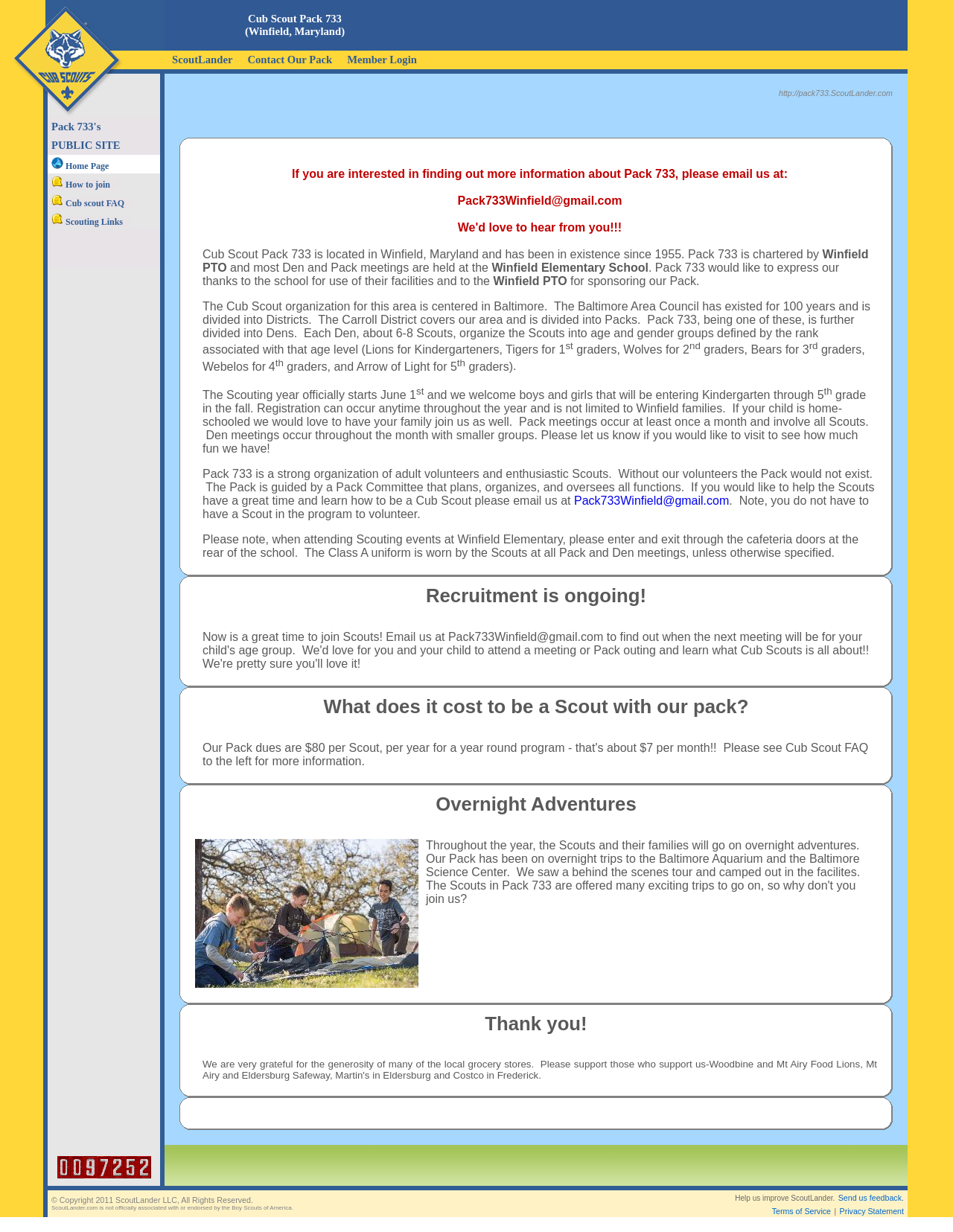Please find the bounding box coordinates in the format (top-left x, top-left y, bottom-right x, bottom-right y) for the given element description. Ensure the coordinates are floating point numbers between 0 and 1. Description: Cub scout FAQ

[0.05, 0.16, 0.138, 0.169]